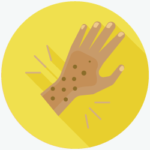Generate an elaborate description of what you see in the image.

This image depicts an icon illustrating a hand with visible eczema lesions, set against a vibrant yellow background. The design serves to symbolize the Eczema Video Series, which aims to educate viewers about eczema, also known as atopic dermatitis. The series addresses important topics, including the basics of eczema, its identification across different skin tones, diagnosis, management, and treatment options. It emphasizes the role of healthcare professionals in guiding shared treatment decisions and answering common questions about triggers and medication strategies for managing this skin condition.